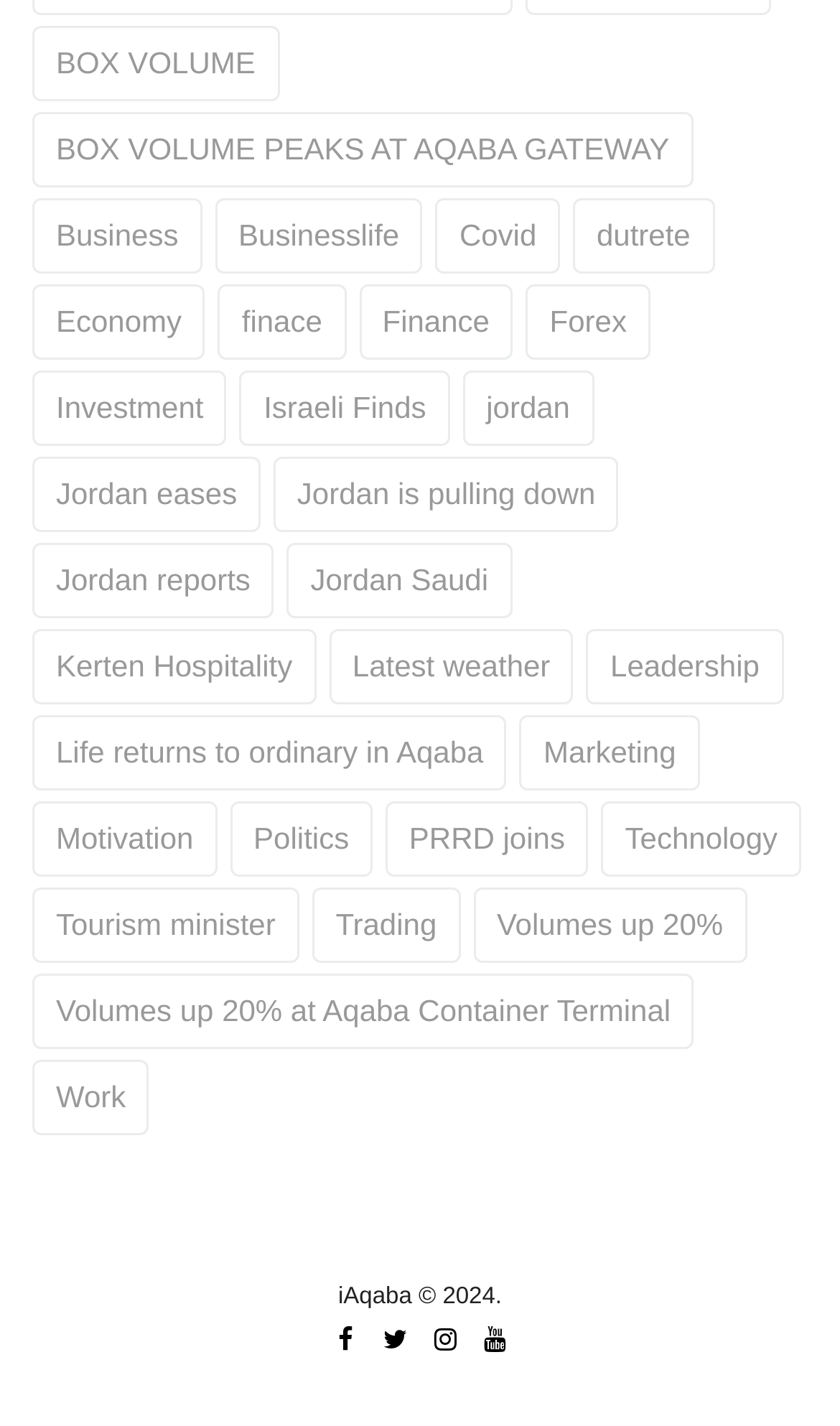Indicate the bounding box coordinates of the element that must be clicked to execute the instruction: "Visit Business page". The coordinates should be given as four float numbers between 0 and 1, i.e., [left, top, right, bottom].

[0.038, 0.139, 0.241, 0.192]